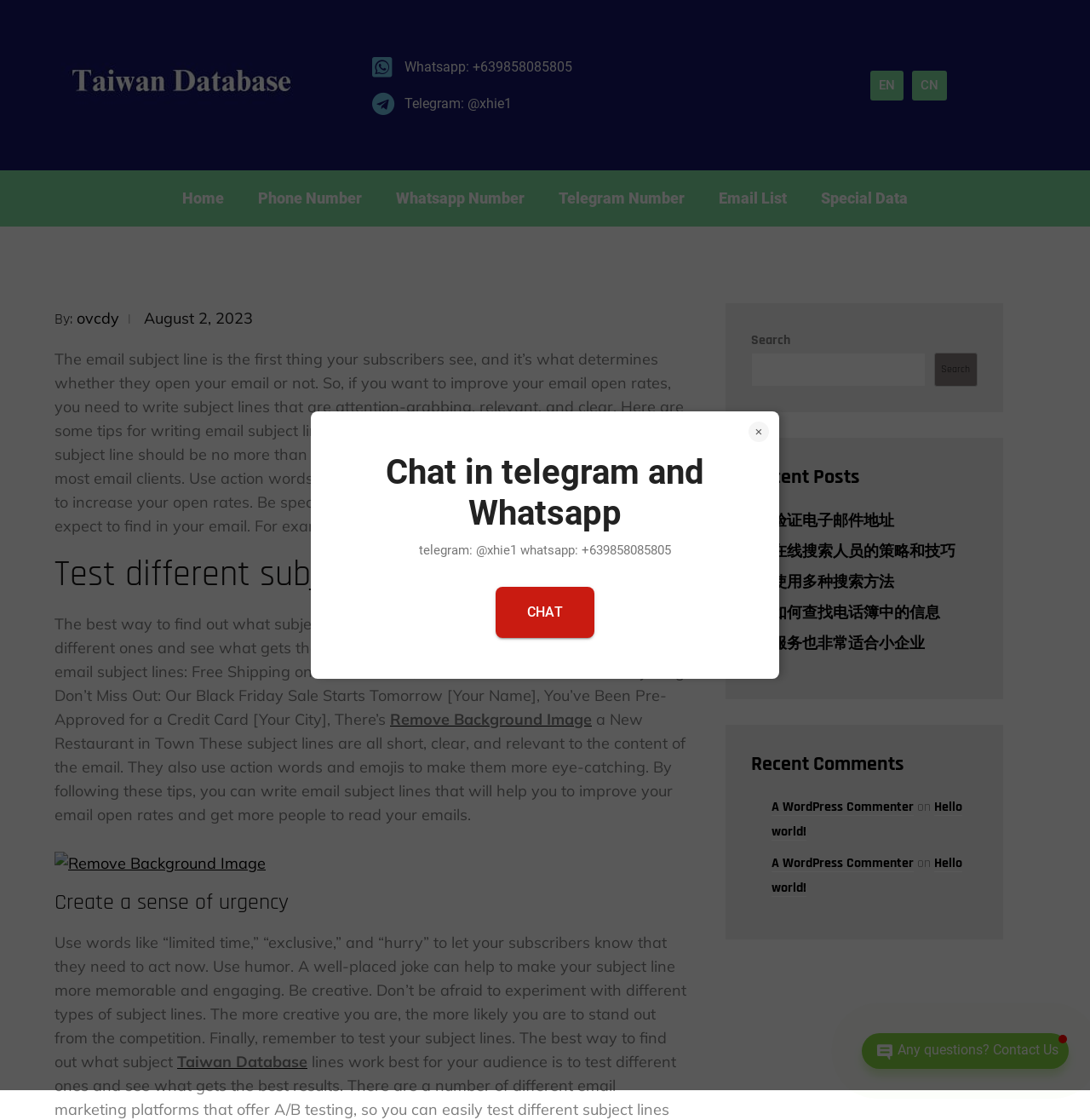Give the bounding box coordinates for this UI element: "Index". The coordinates should be four float numbers between 0 and 1, arranged as [left, top, right, bottom].

None